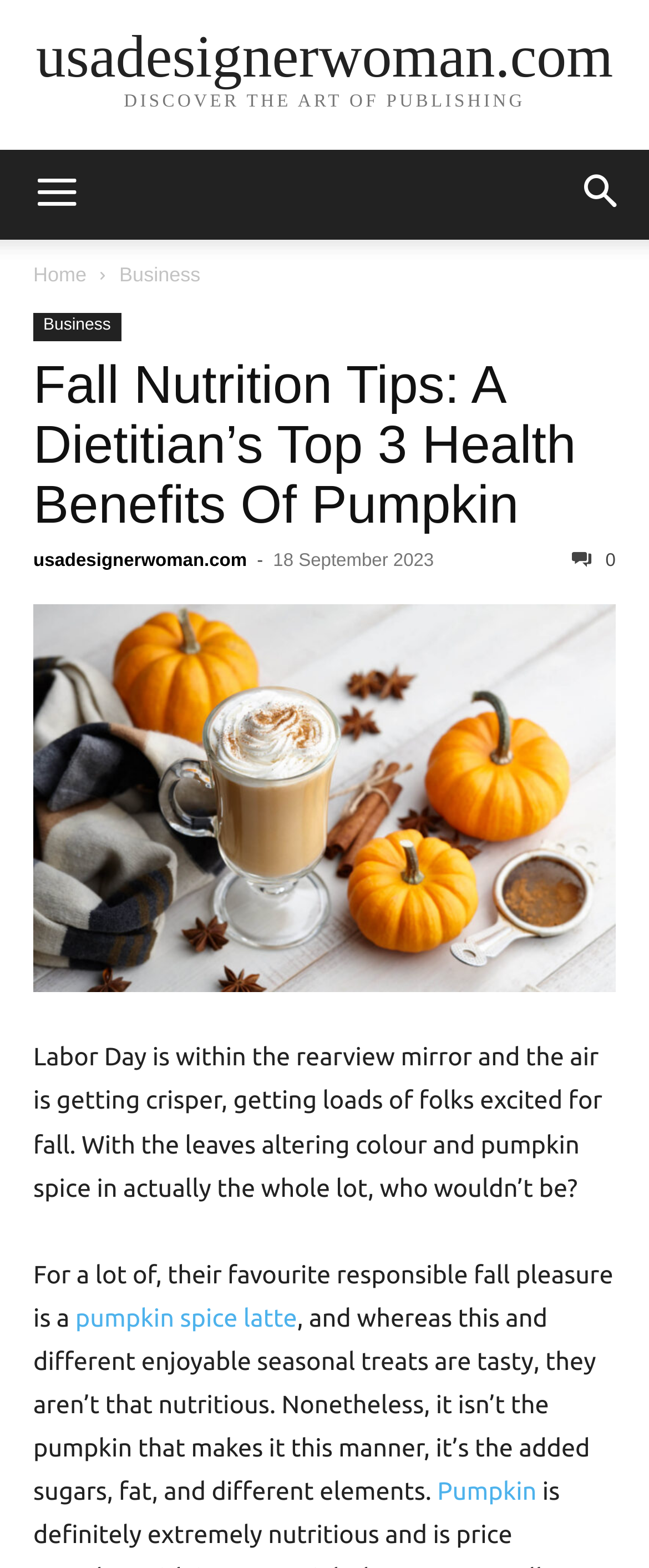Can you determine the bounding box coordinates of the area that needs to be clicked to fulfill the following instruction: "Search for a fruit"?

None